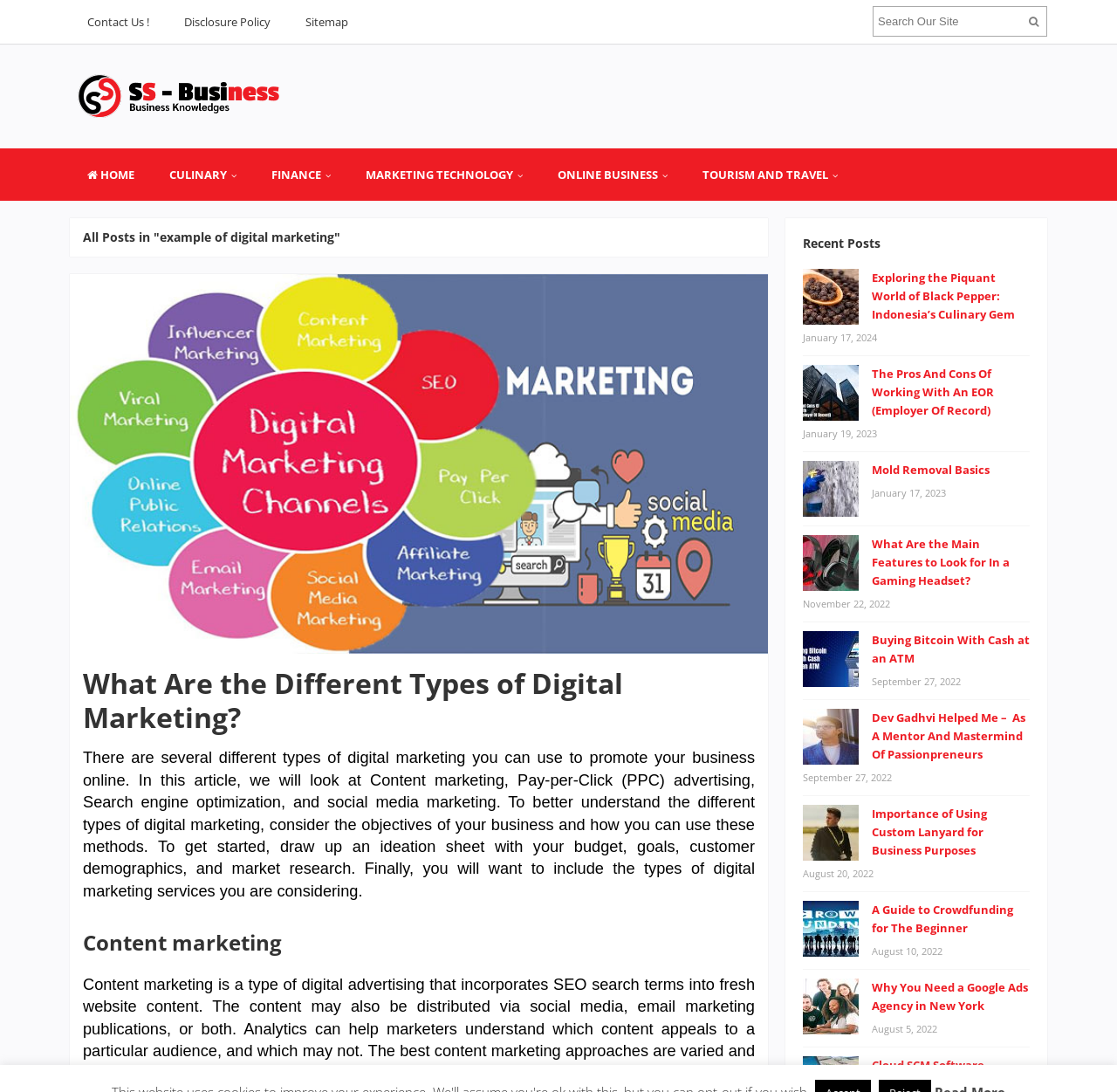Kindly respond to the following question with a single word or a brief phrase: 
What is the purpose of the links under 'Recent Posts'?

Read more